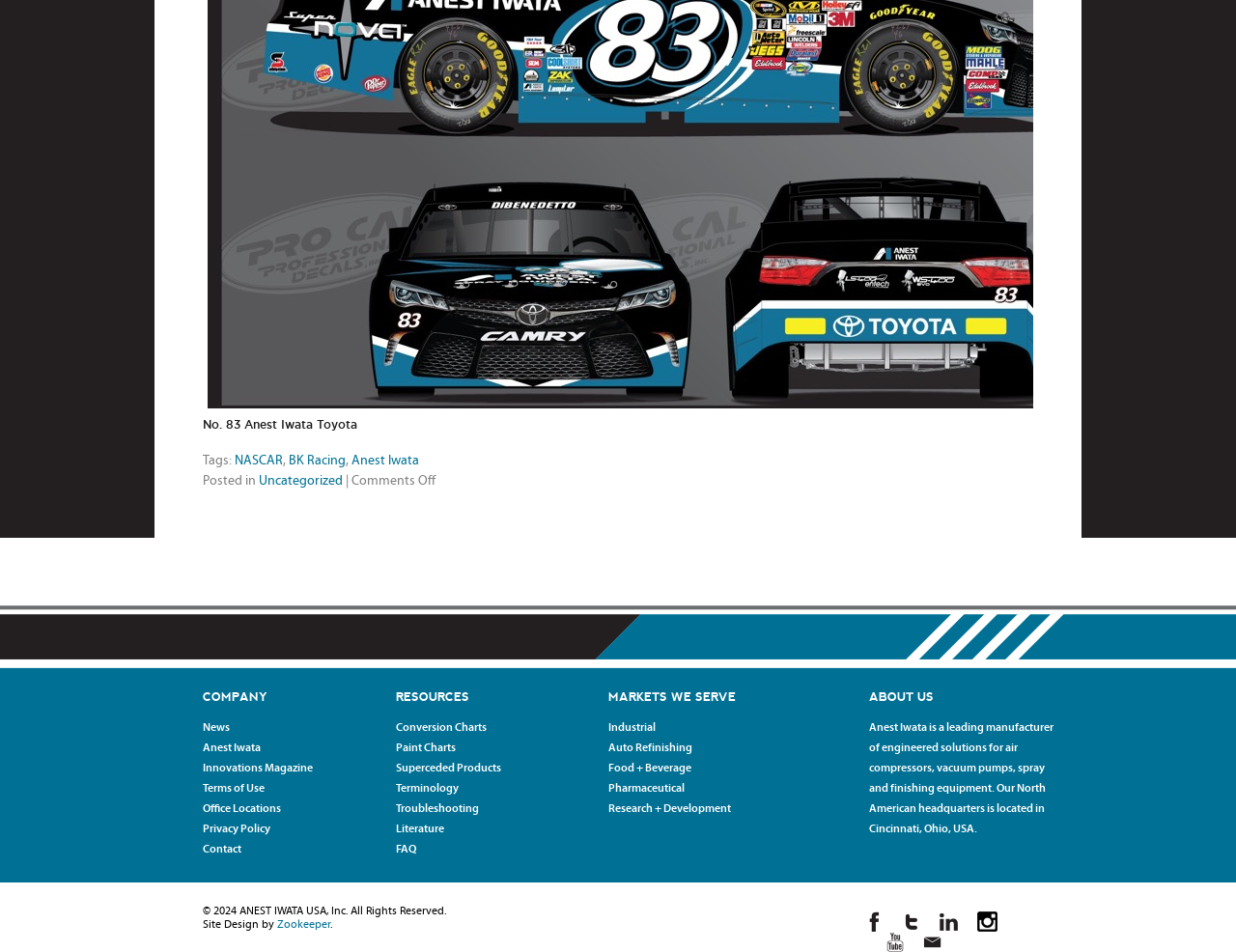Could you indicate the bounding box coordinates of the region to click in order to complete this instruction: "Read the news about Anest Iwata partnering with BK Racing".

[0.352, 0.497, 0.41, 0.852]